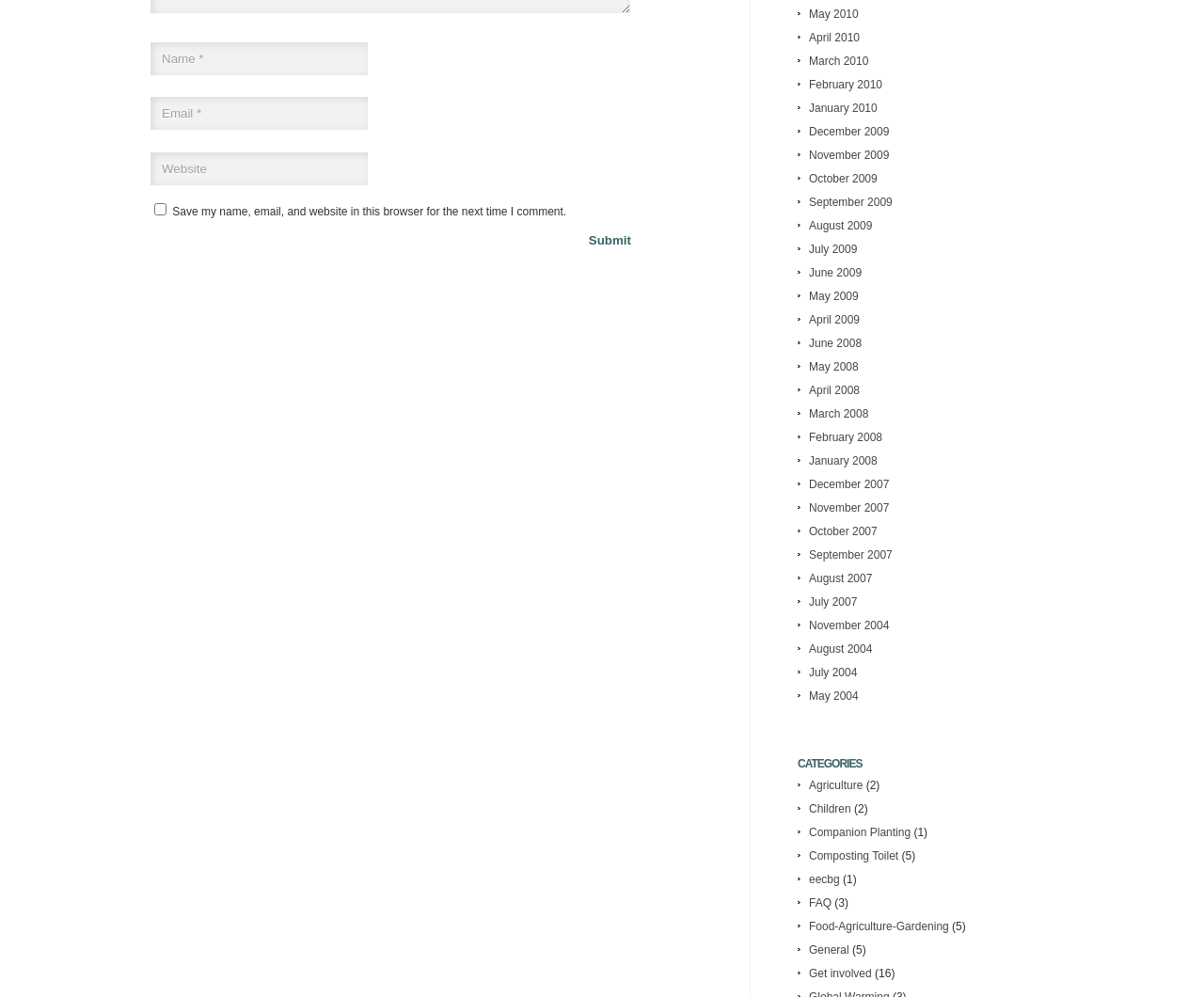Provide your answer in one word or a succinct phrase for the question: 
What information is required to submit a comment?

Name and Email